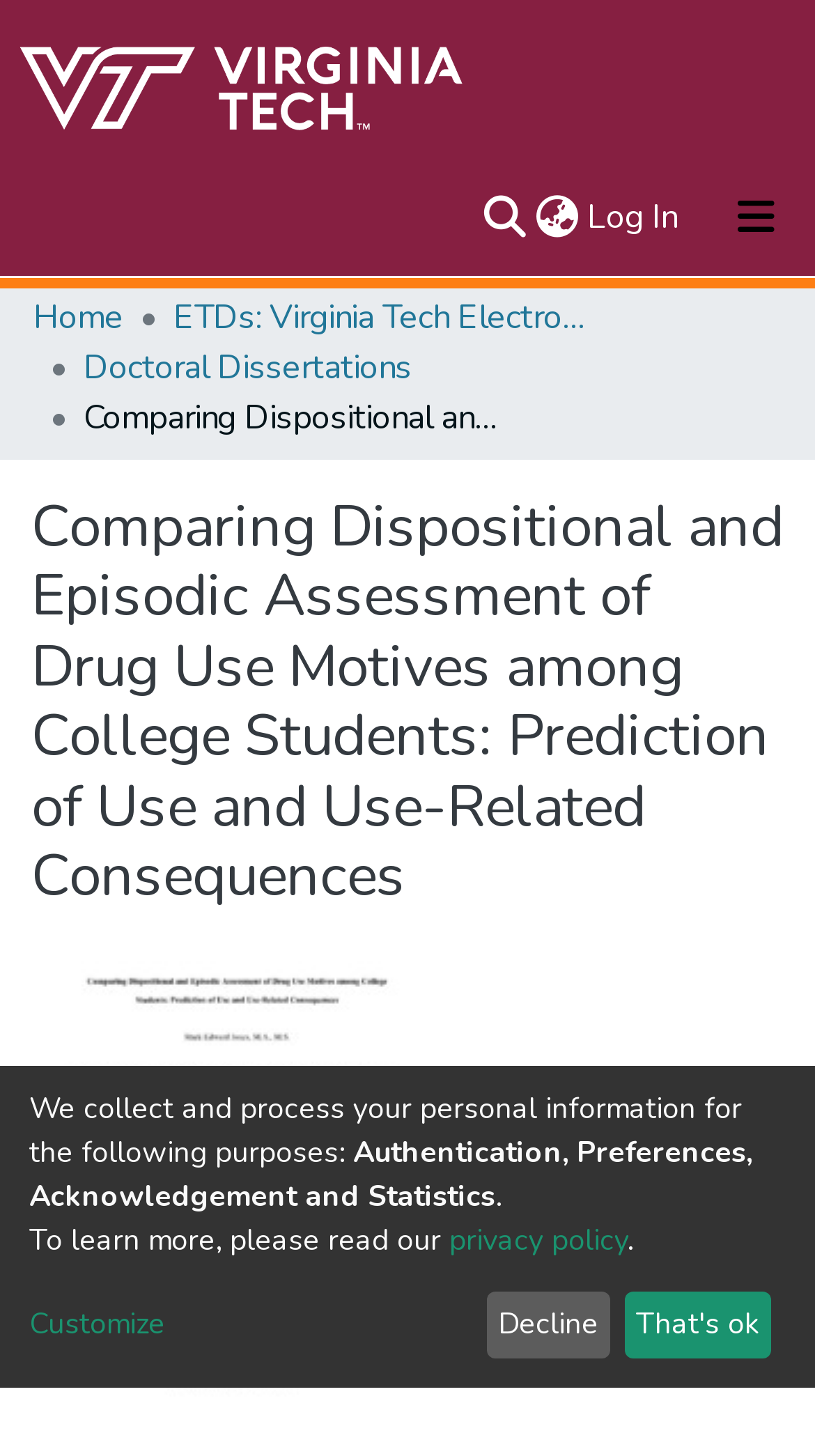Explain in detail what is displayed on the webpage.

The webpage appears to be a research article or academic paper titled "Comparing Dispositional and Episodic Assessment of Drug Use Motives among College Students: Prediction of Use and Use-Related Consequences". 

At the top of the page, there is a user profile bar with a repository logo on the left side, a search bar in the middle, and a language switch button on the right side. Below the user profile bar, there is a main navigation bar with links to "About", "Communities & Collections", "All of VTechWorks", and "Statistics". 

On the left side of the page, there is a breadcrumb navigation menu with links to "Home", "ETDs: Virginia Tech Electronic Theses and Dissertations", and "Doctoral Dissertations". 

The main content of the page is a research article with a heading that matches the title of the webpage. 

At the bottom of the page, there is a section with static text explaining how the website collects and processes personal information, along with links to a privacy policy and a "Customize" option. There are also two buttons, "Decline" and "That's ok", which seem to be related to the privacy policy.